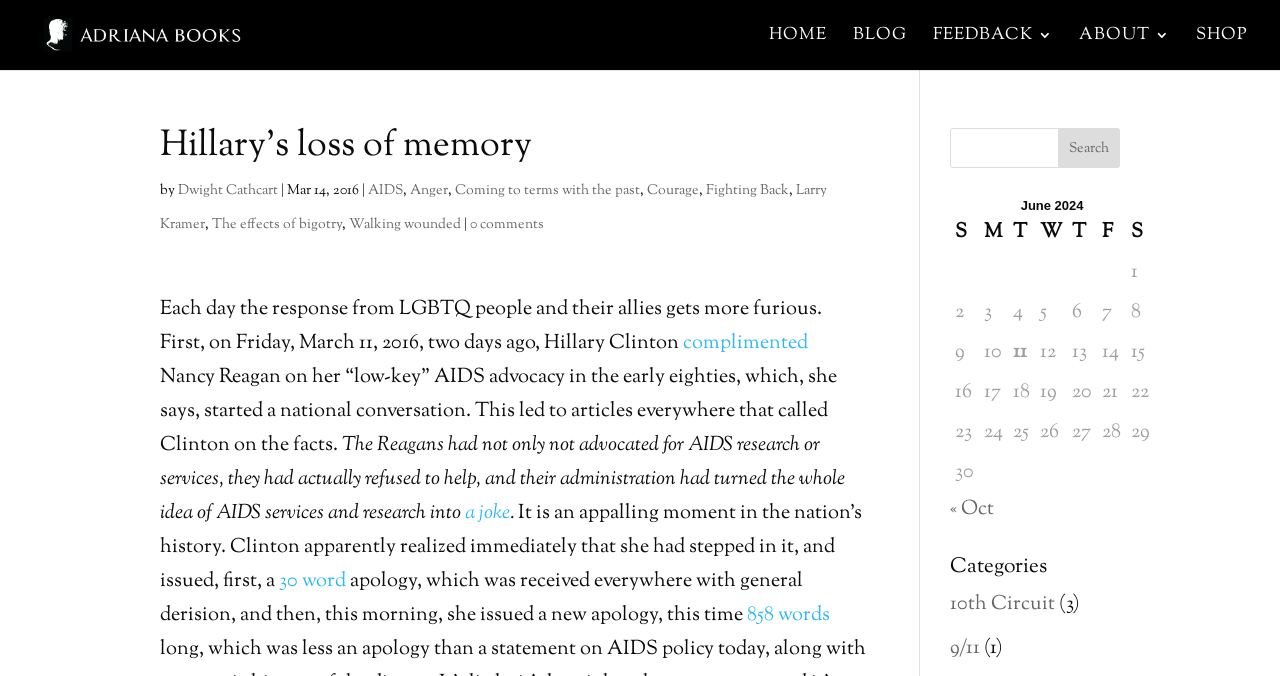Extract the text of the main heading from the webpage.

Hillary’s loss of memory